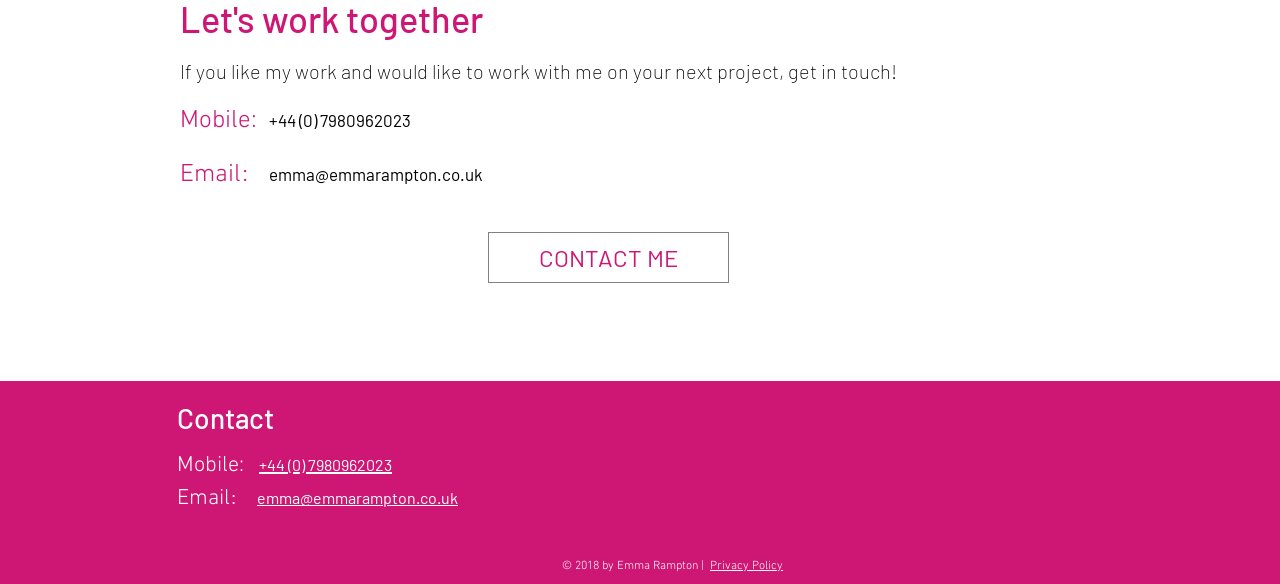Identify the bounding box coordinates for the UI element described as follows: "emma@emmarampton.co.uk". Ensure the coordinates are four float numbers between 0 and 1, formatted as [left, top, right, bottom].

[0.21, 0.281, 0.377, 0.315]